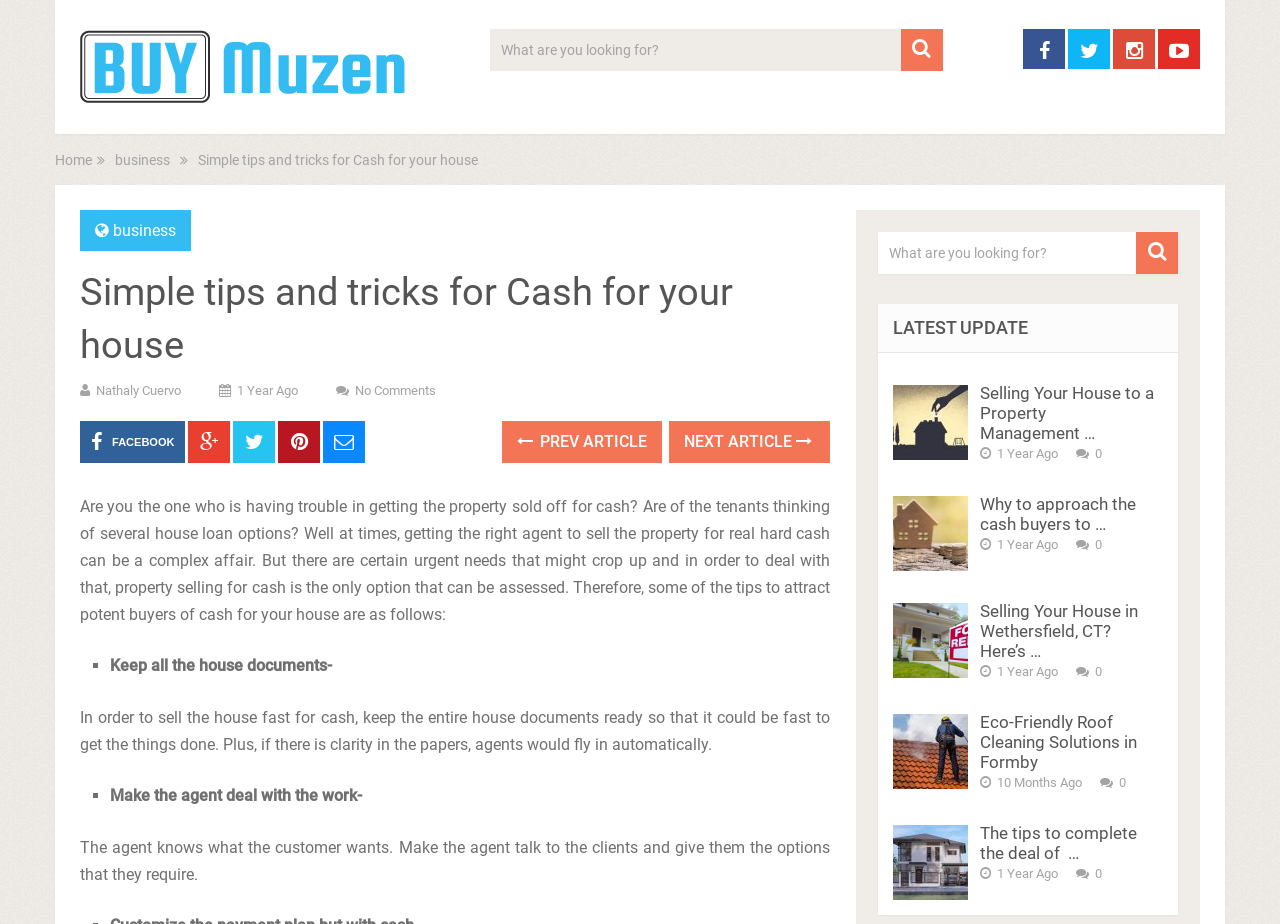Find the bounding box coordinates of the area that needs to be clicked in order to achieve the following instruction: "Click on Home". The coordinates should be specified as four float numbers between 0 and 1, i.e., [left, top, right, bottom].

[0.043, 0.165, 0.072, 0.182]